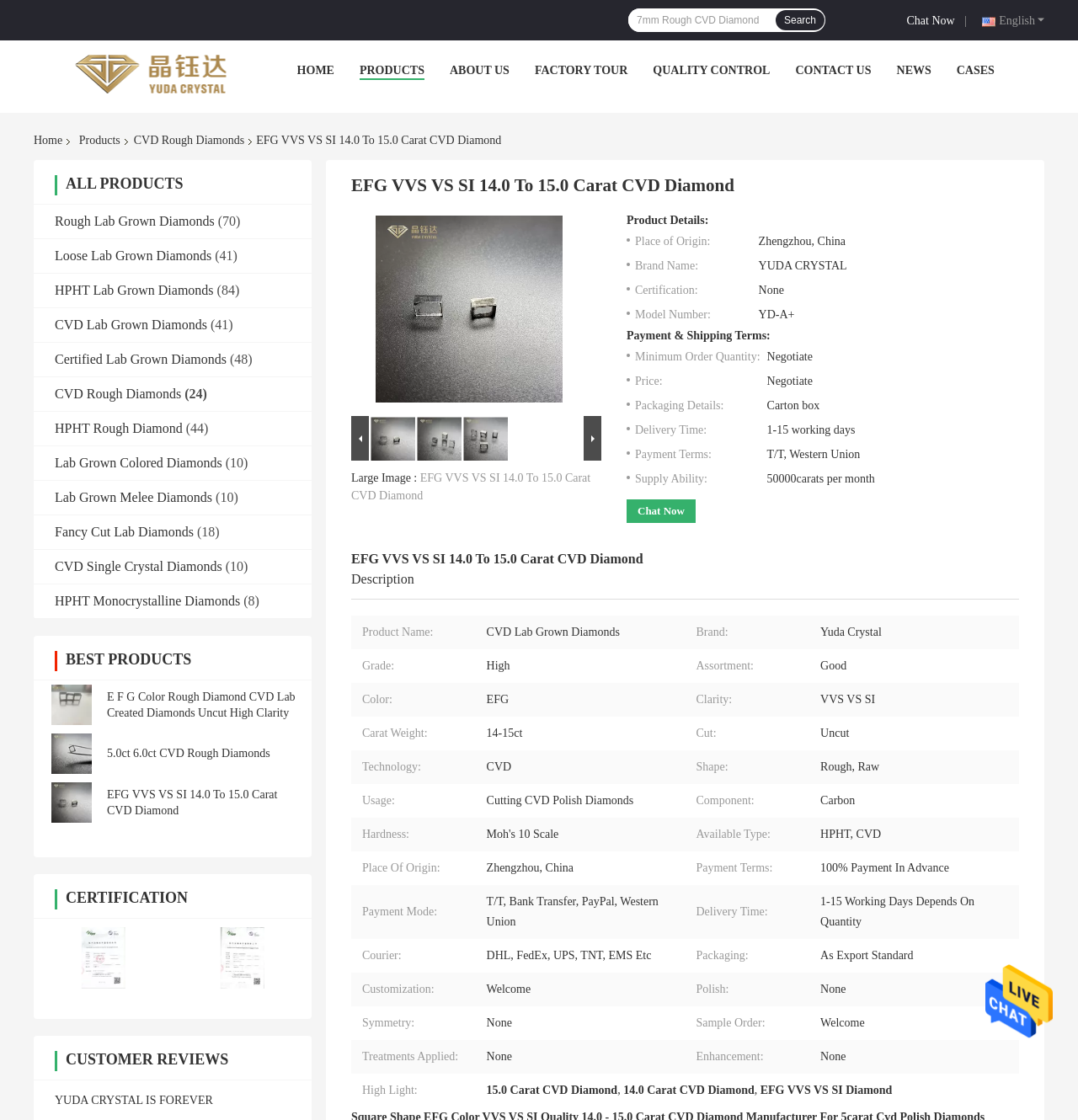What is the language of the webpage?
Based on the screenshot, respond with a single word or phrase.

English